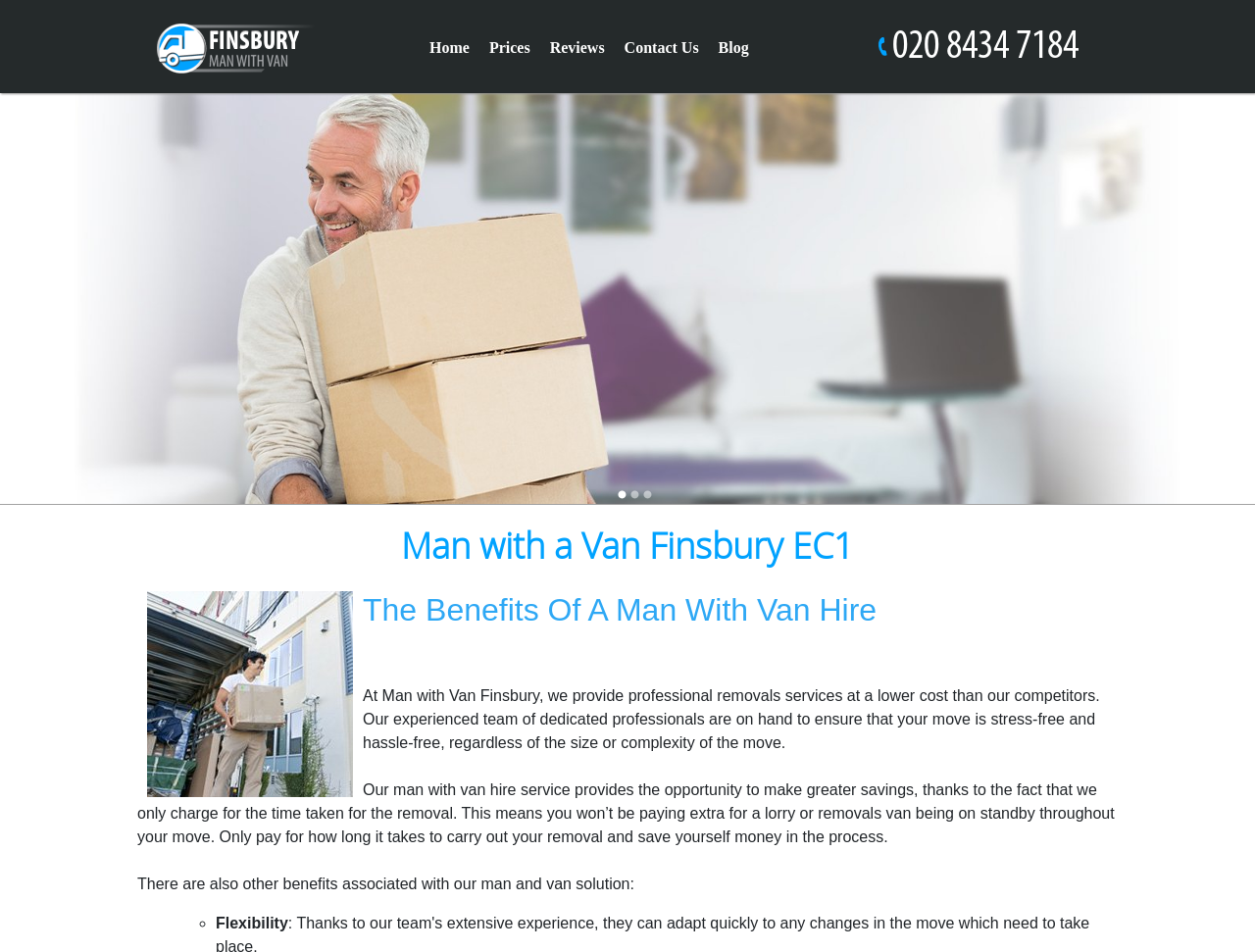Please respond in a single word or phrase: 
What is the benefit of the man with van hire service?

Save money